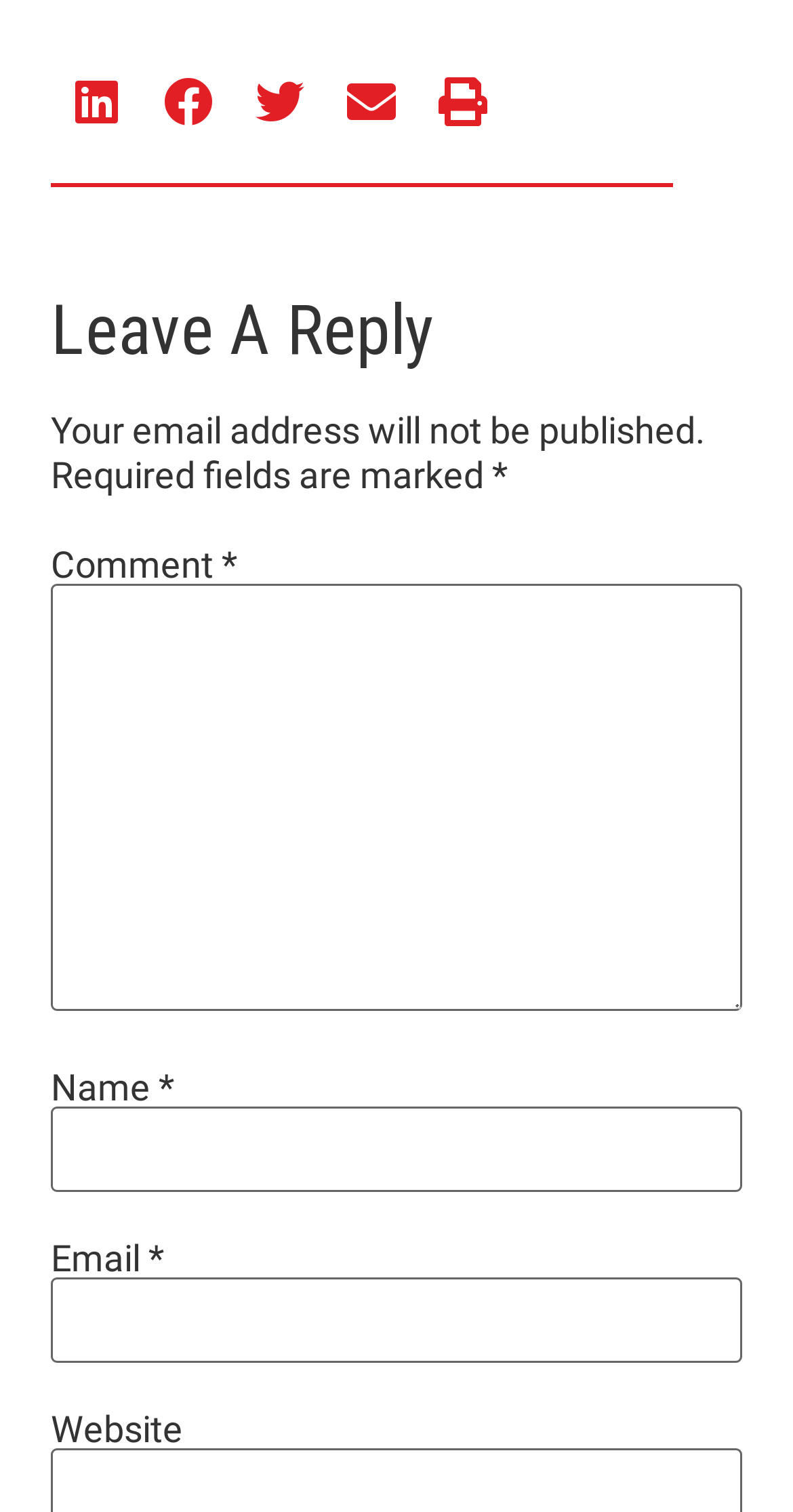Locate the bounding box coordinates of the area you need to click to fulfill this instruction: 'Enter a comment'. The coordinates must be in the form of four float numbers ranging from 0 to 1: [left, top, right, bottom].

[0.064, 0.387, 0.936, 0.669]